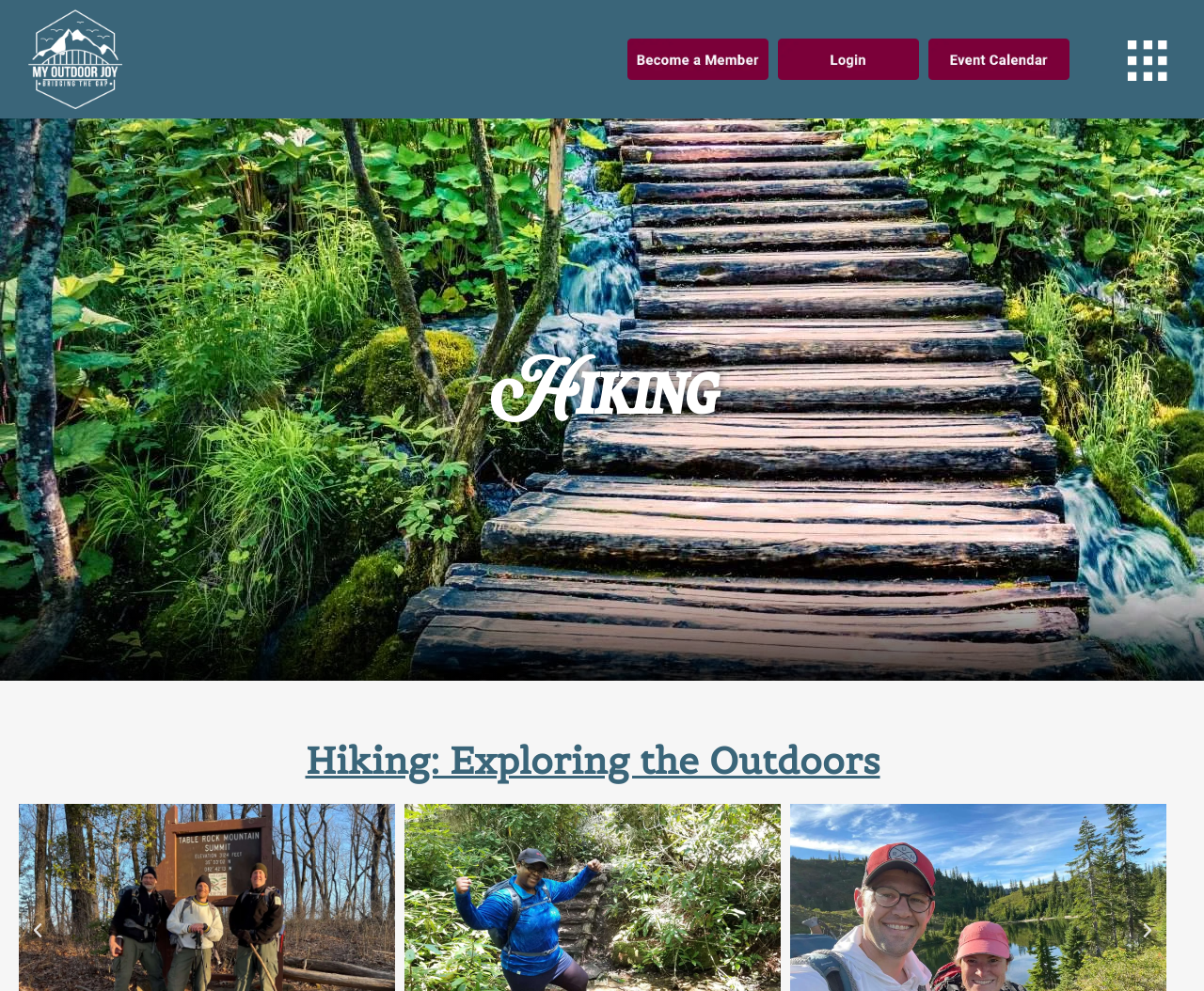Determine the main heading text of the webpage.

Hiking: Exploring the Outdoors